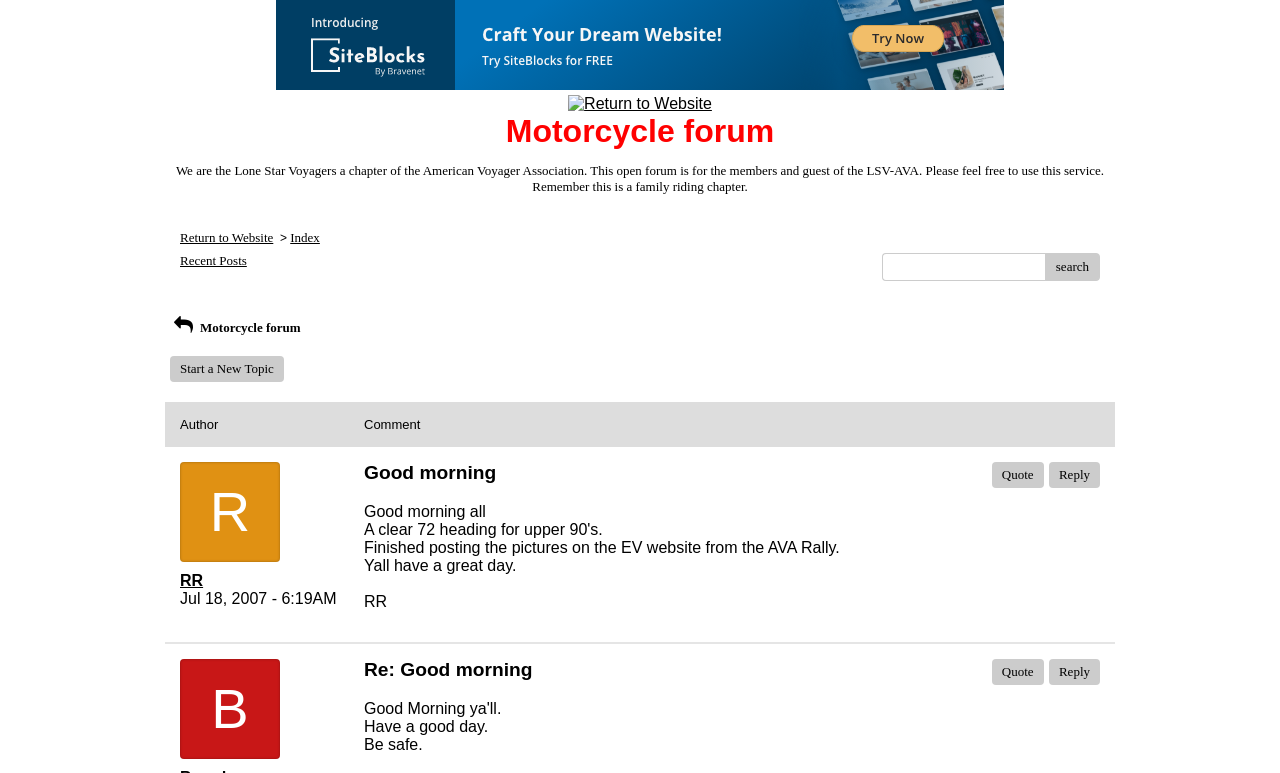Show the bounding box coordinates of the element that should be clicked to complete the task: "Search in the forum".

[0.689, 0.327, 0.852, 0.364]